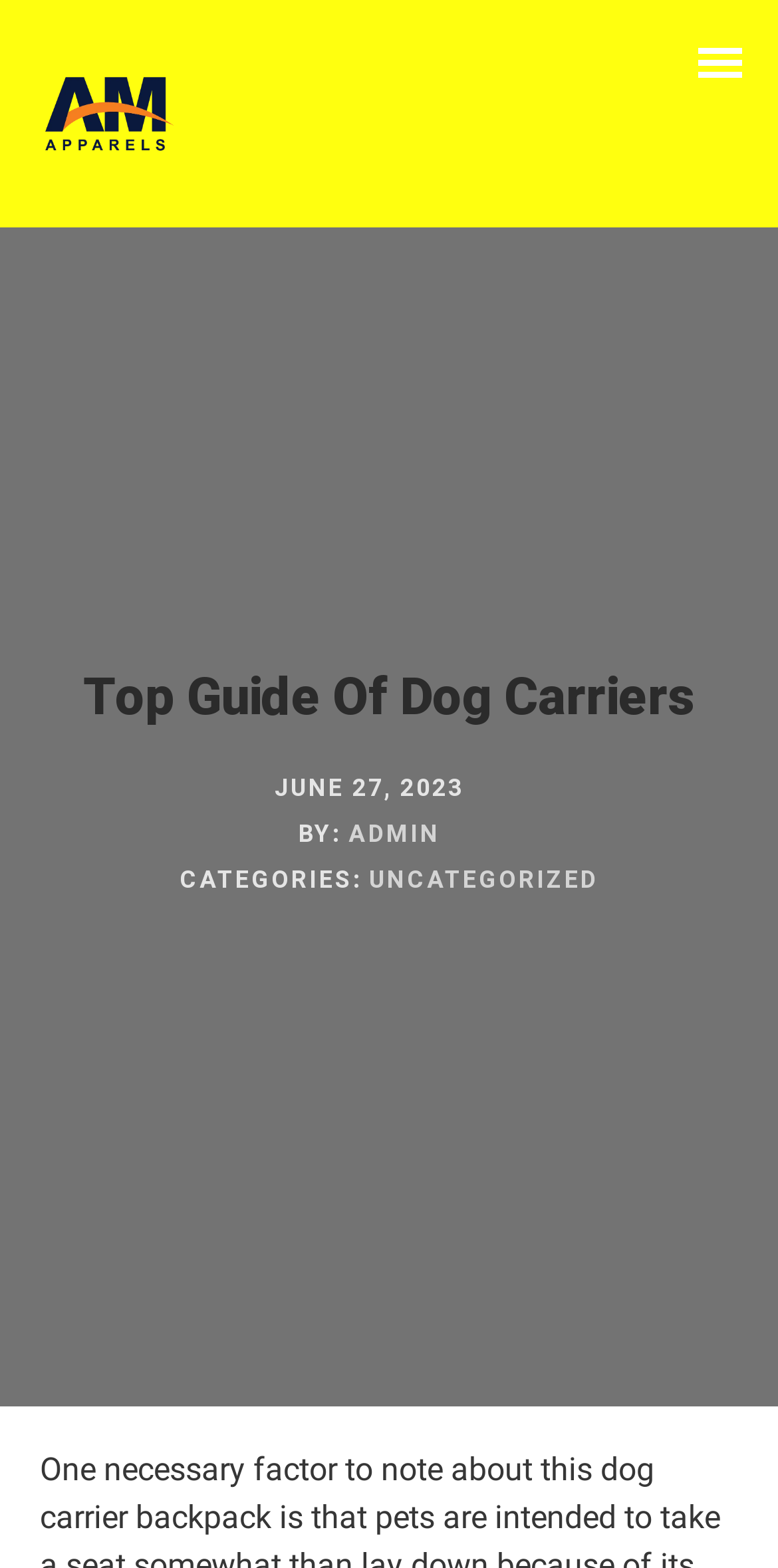Please identify the bounding box coordinates of the clickable area that will allow you to execute the instruction: "click the button at the top right corner".

[0.89, 0.024, 0.992, 0.065]